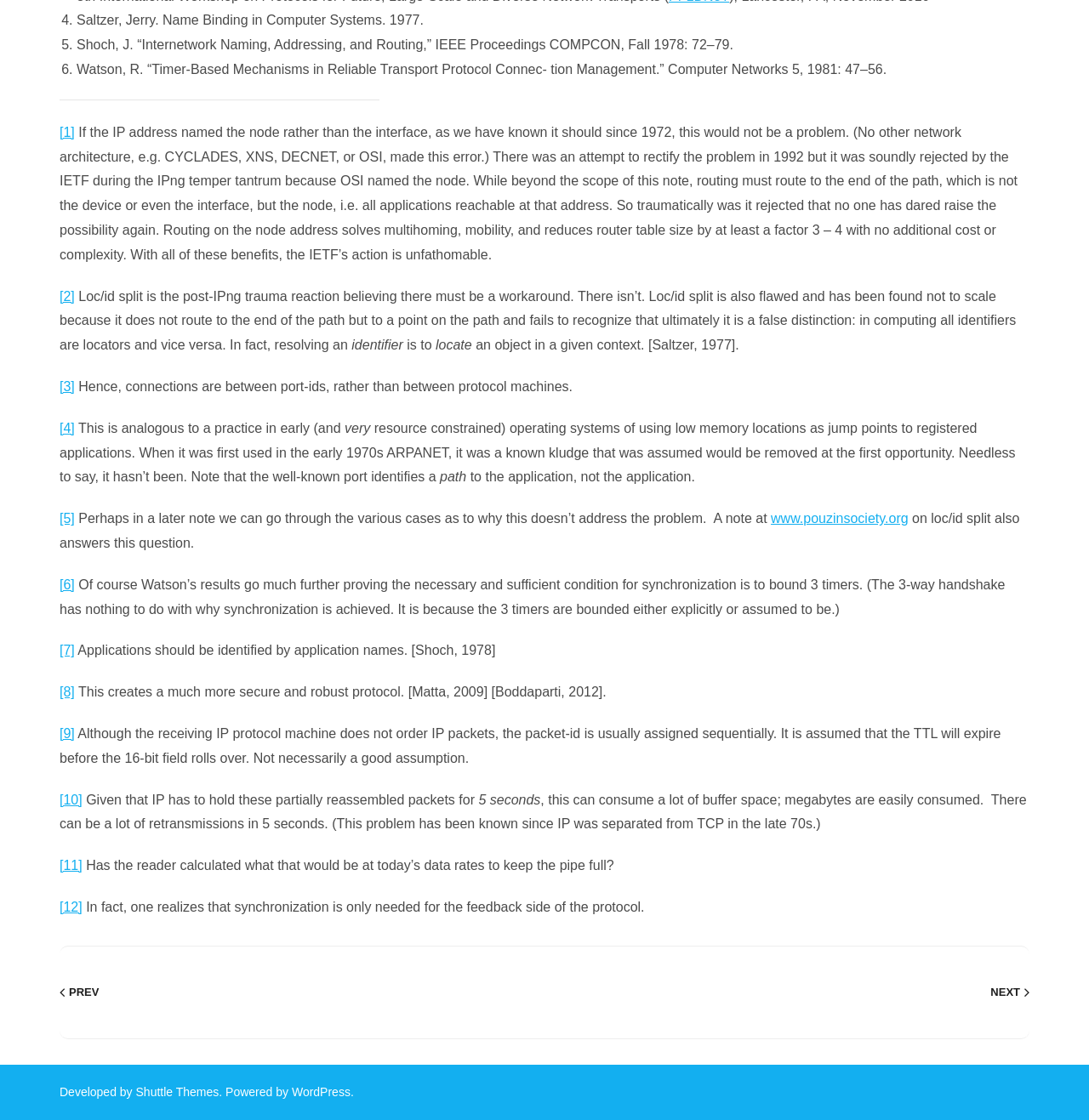Provide your answer to the question using just one word or phrase: What is the main topic of this webpage?

IP protocol